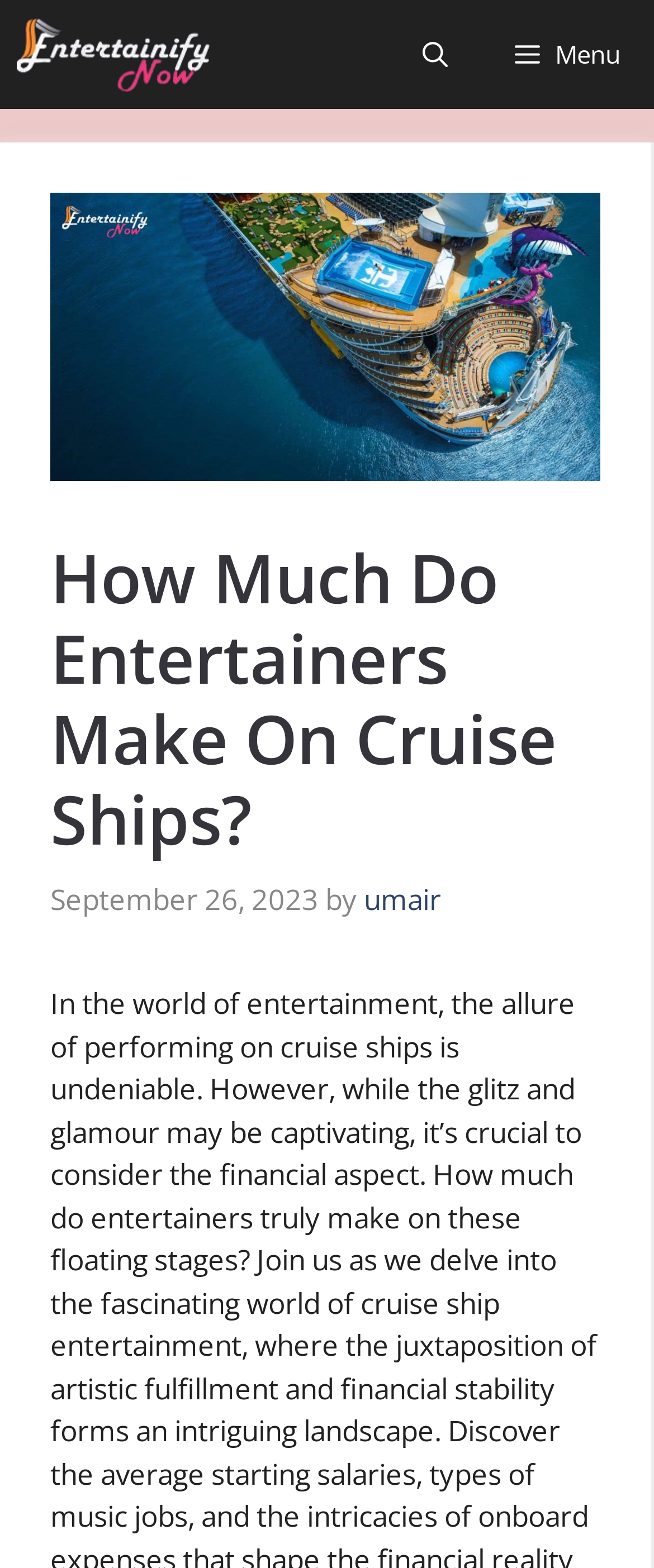Elaborate on the information and visuals displayed on the webpage.

The webpage is about the salaries of entertainers on cruise ships. At the top, there is a navigation bar with a link and a menu button on the right side. Next to the menu button, there is a search button. Below the navigation bar, there is a large image related to the topic of cruise ships. 

Above the main content, there is a header section with a heading that matches the title of the webpage, "How Much Do Entertainers Make On Cruise Ships?". The heading is accompanied by the date "September 26, 2023" and the author's name "umair".